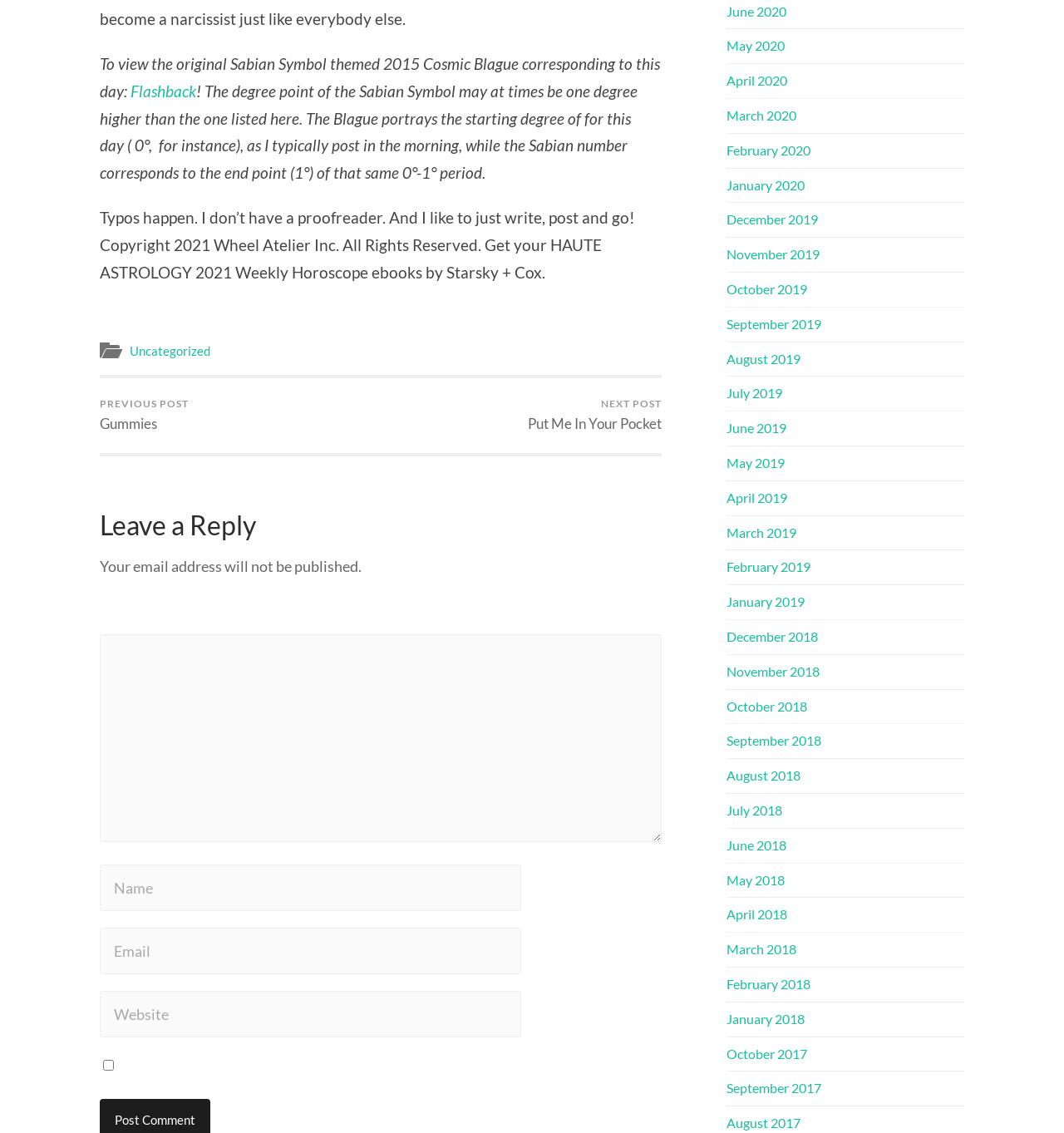Please identify the bounding box coordinates of the element's region that needs to be clicked to fulfill the following instruction: "Click on the PREVIOUS POST link". The bounding box coordinates should consist of four float numbers between 0 and 1, i.e., [left, top, right, bottom].

[0.094, 0.334, 0.177, 0.4]